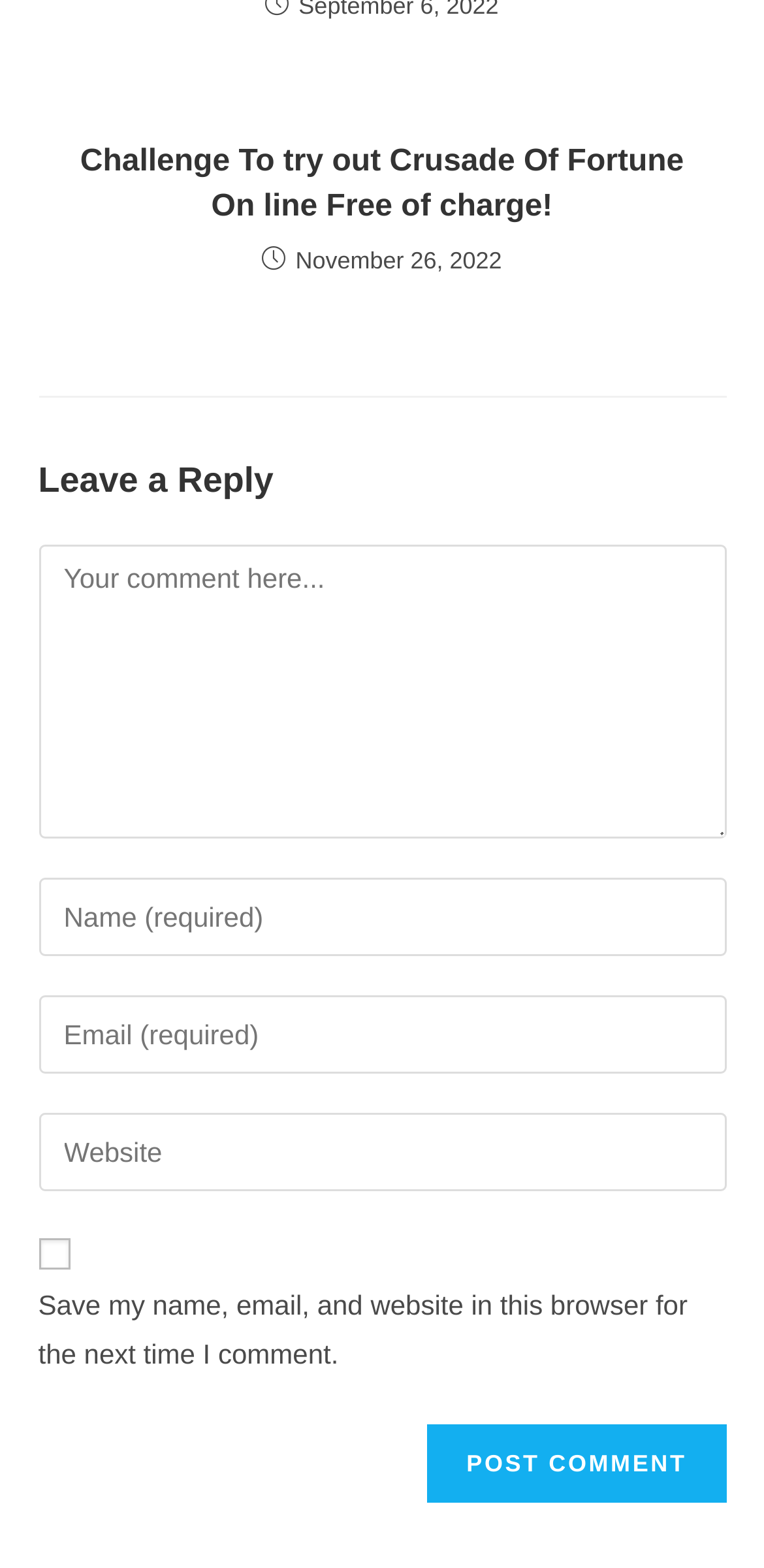What is the title of the article?
Provide a short answer using one word or a brief phrase based on the image.

Challenge To try out Crusade Of Fortune On line Free of charge!